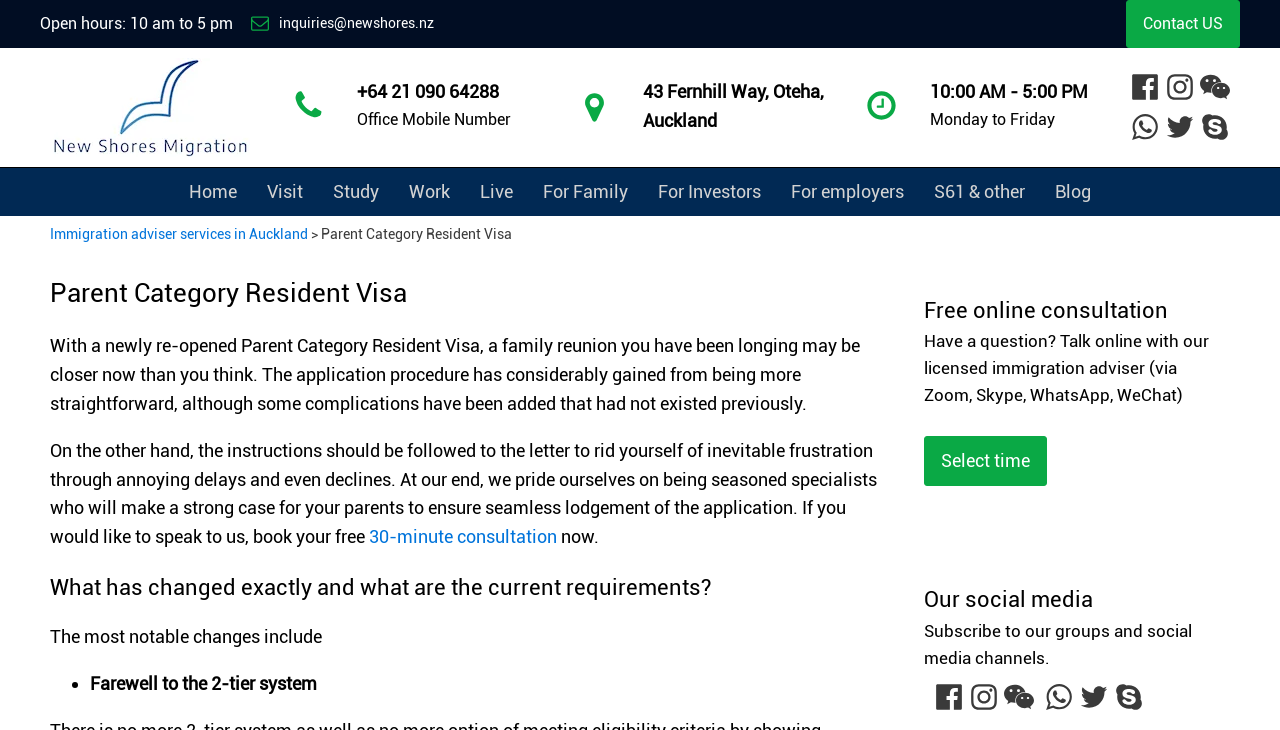Identify the bounding box coordinates for the element you need to click to achieve the following task: "View the 'Immigration adviser services in Auckland' page". The coordinates must be four float values ranging from 0 to 1, formatted as [left, top, right, bottom].

[0.039, 0.31, 0.241, 0.332]